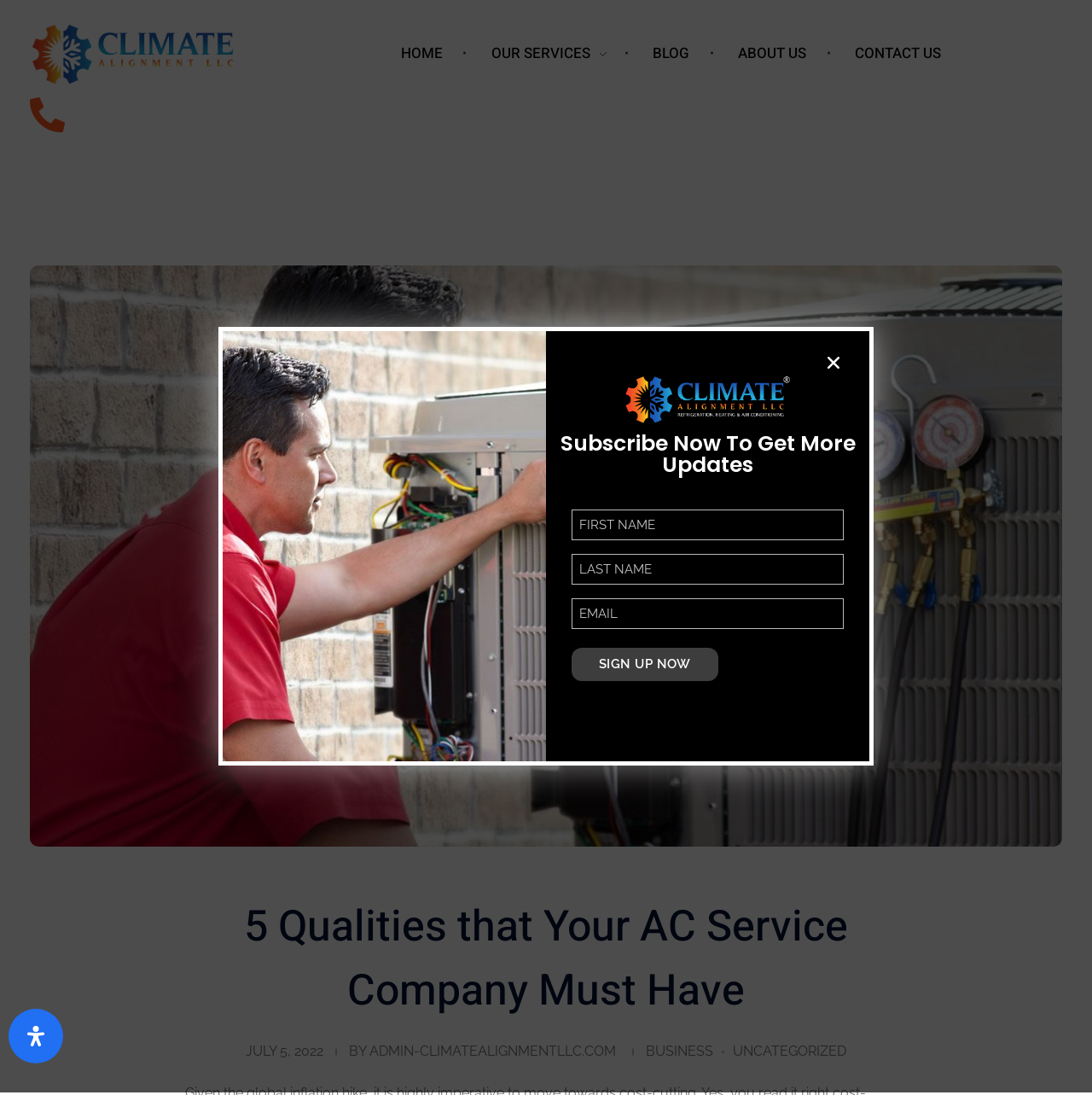Identify the bounding box coordinates for the UI element described as follows: Daily Word. Use the format (top-left x, top-left y, bottom-right x, bottom-right y) and ensure all values are floating point numbers between 0 and 1.

None